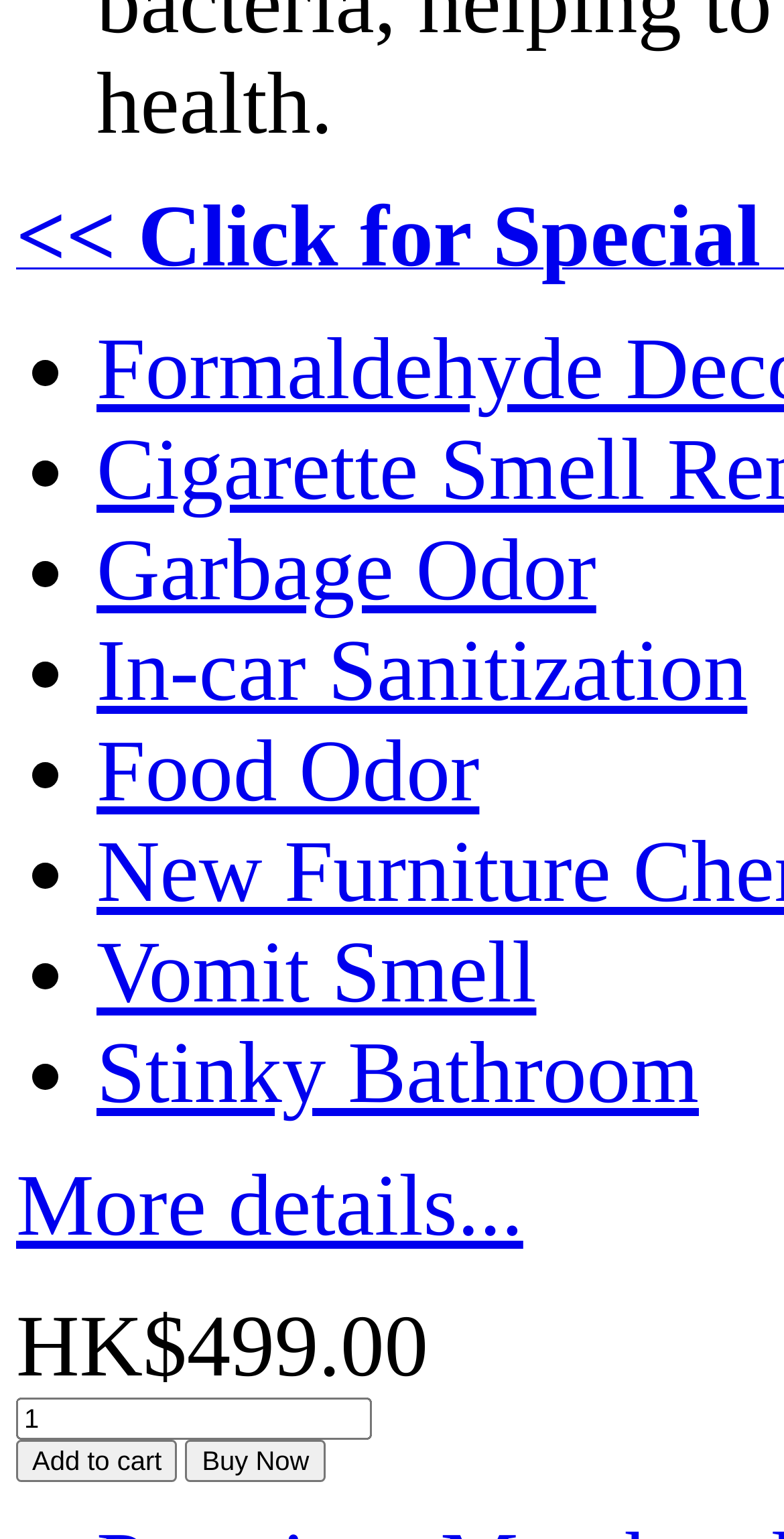What is the function of the 'More details...' link?
Please answer the question with as much detail as possible using the screenshot.

I inferred the function of the 'More details...' link by its text and location at the bottom of the page, suggesting that it is used to show more information about the product.